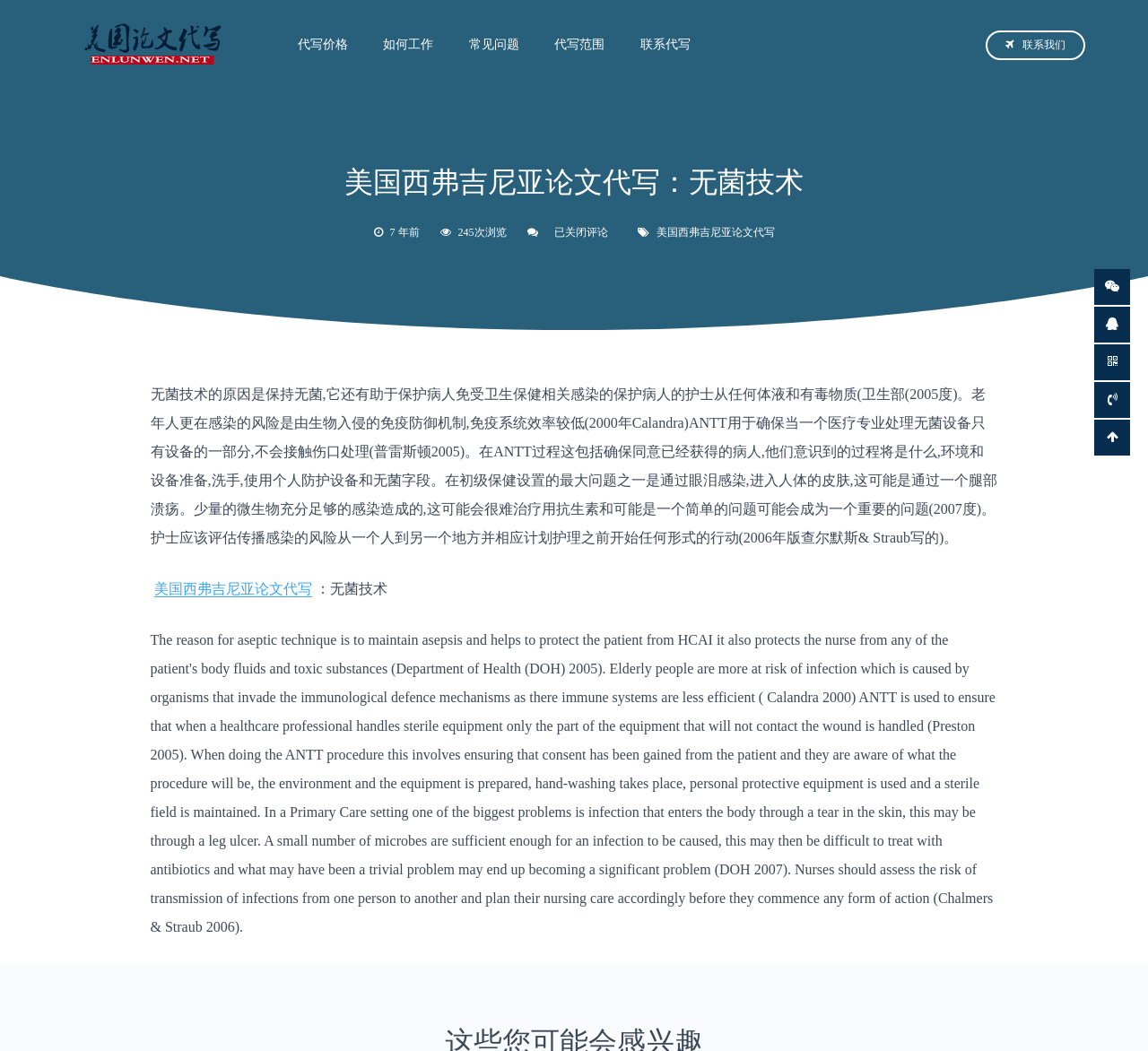Identify the bounding box coordinates of the area that should be clicked in order to complete the given instruction: "Learn how essay writing works". The bounding box coordinates should be four float numbers between 0 and 1, i.e., [left, top, right, bottom].

[0.32, 0.021, 0.391, 0.064]